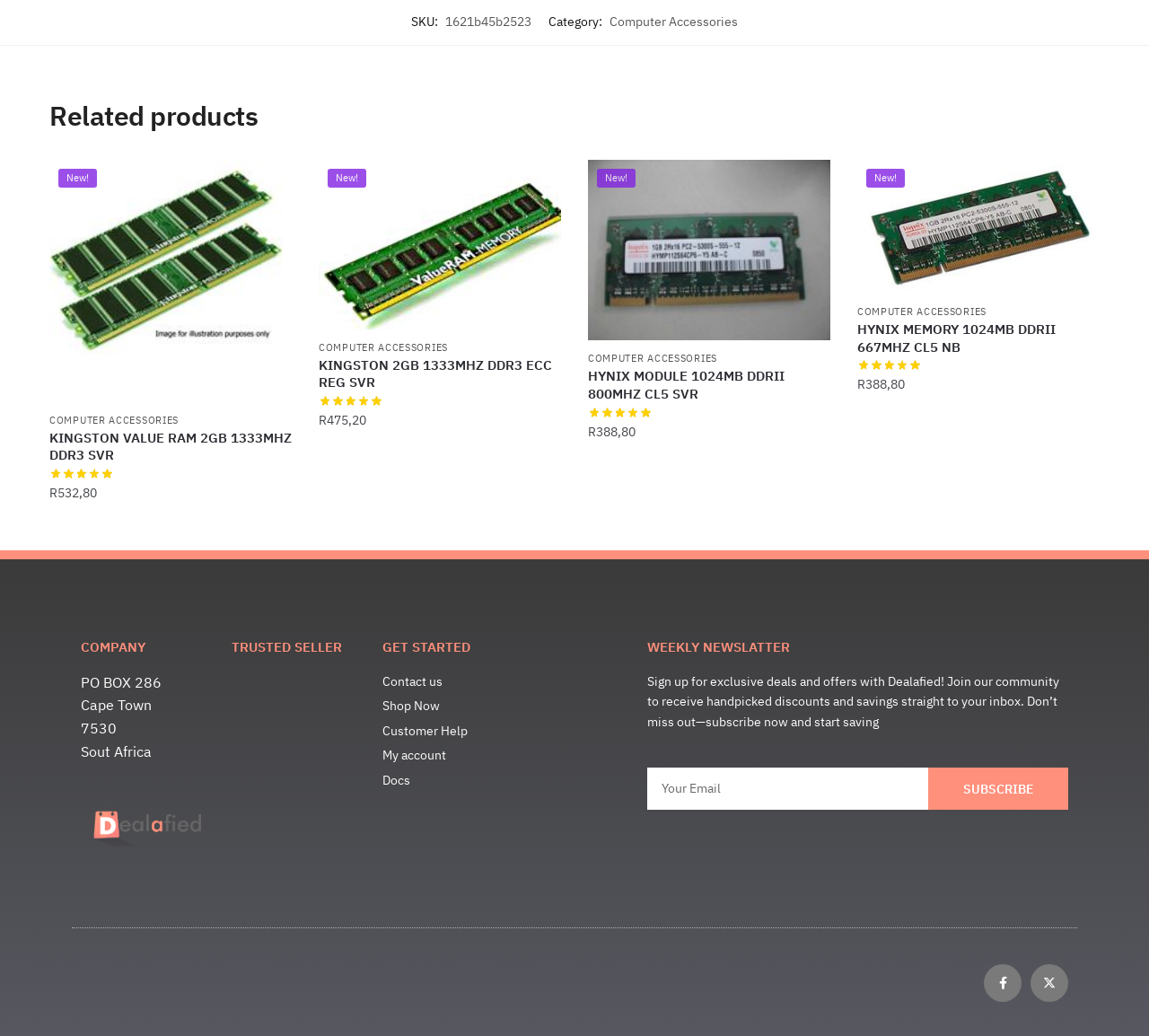What is the category of the product with SKU 1621b45b2523?
Using the image, provide a concise answer in one word or a short phrase.

Computer Accessories